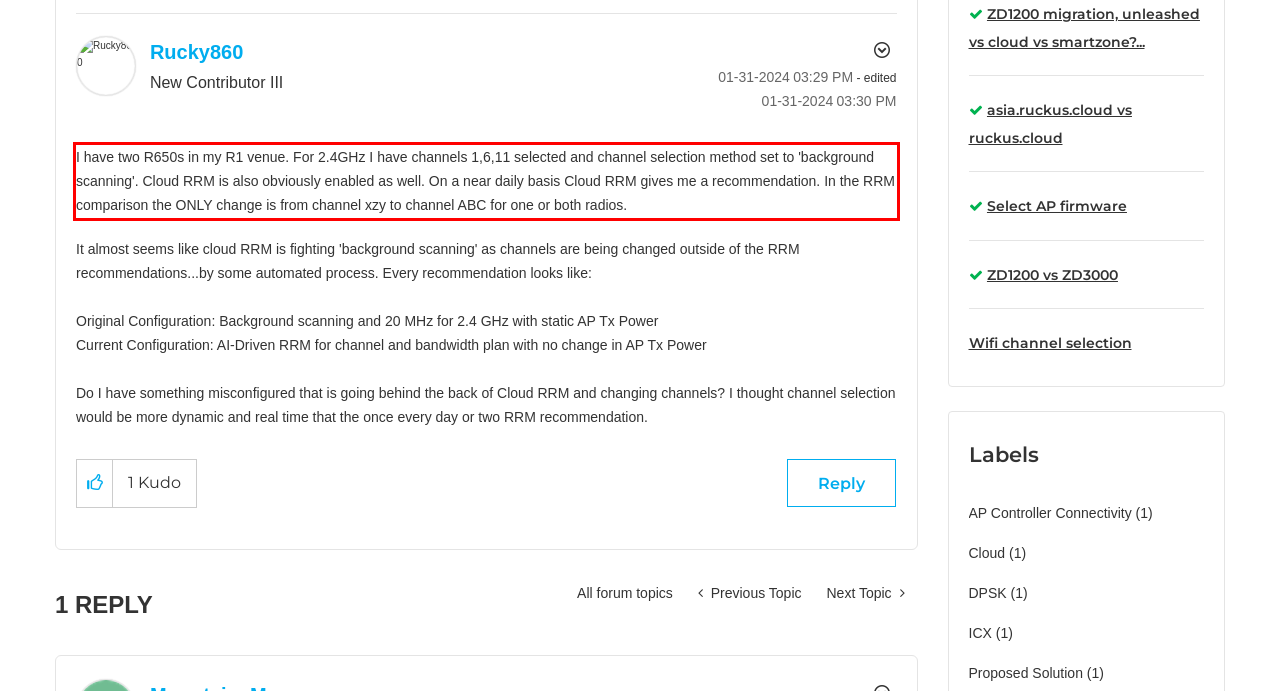Identify the text inside the red bounding box in the provided webpage screenshot and transcribe it.

I have two R650s in my R1 venue. For 2.4GHz I have channels 1,6,11 selected and channel selection method set to 'background scanning'. Cloud RRM is also obviously enabled as well. On a near daily basis Cloud RRM gives me a recommendation. In the RRM comparison the ONLY change is from channel xzy to channel ABC for one or both radios.